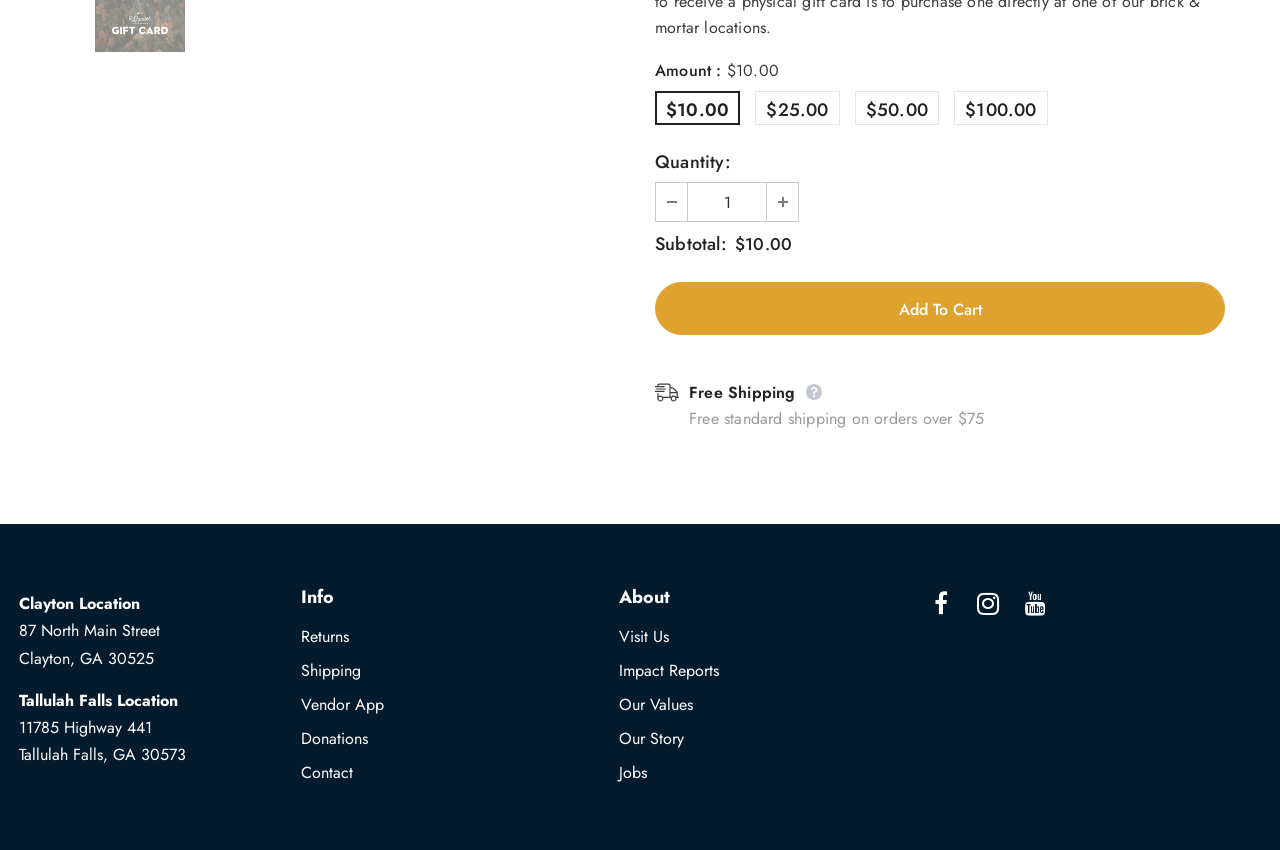Identify the bounding box of the UI component described as: "title="YouTube"".

[0.795, 0.69, 0.823, 0.732]